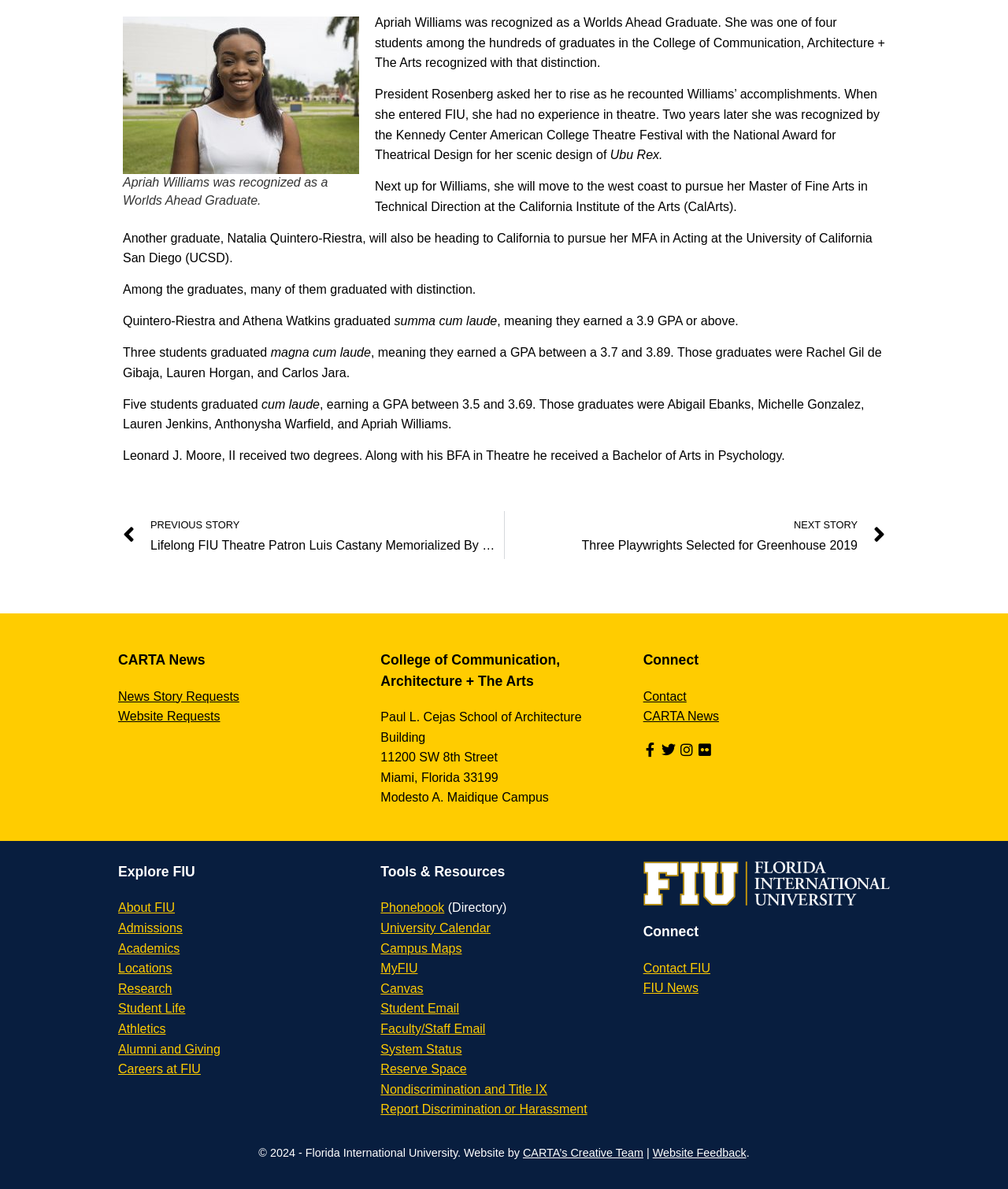What is the name of the school that Apriah Williams will attend?
Look at the image and answer the question using a single word or phrase.

California Institute of the Arts